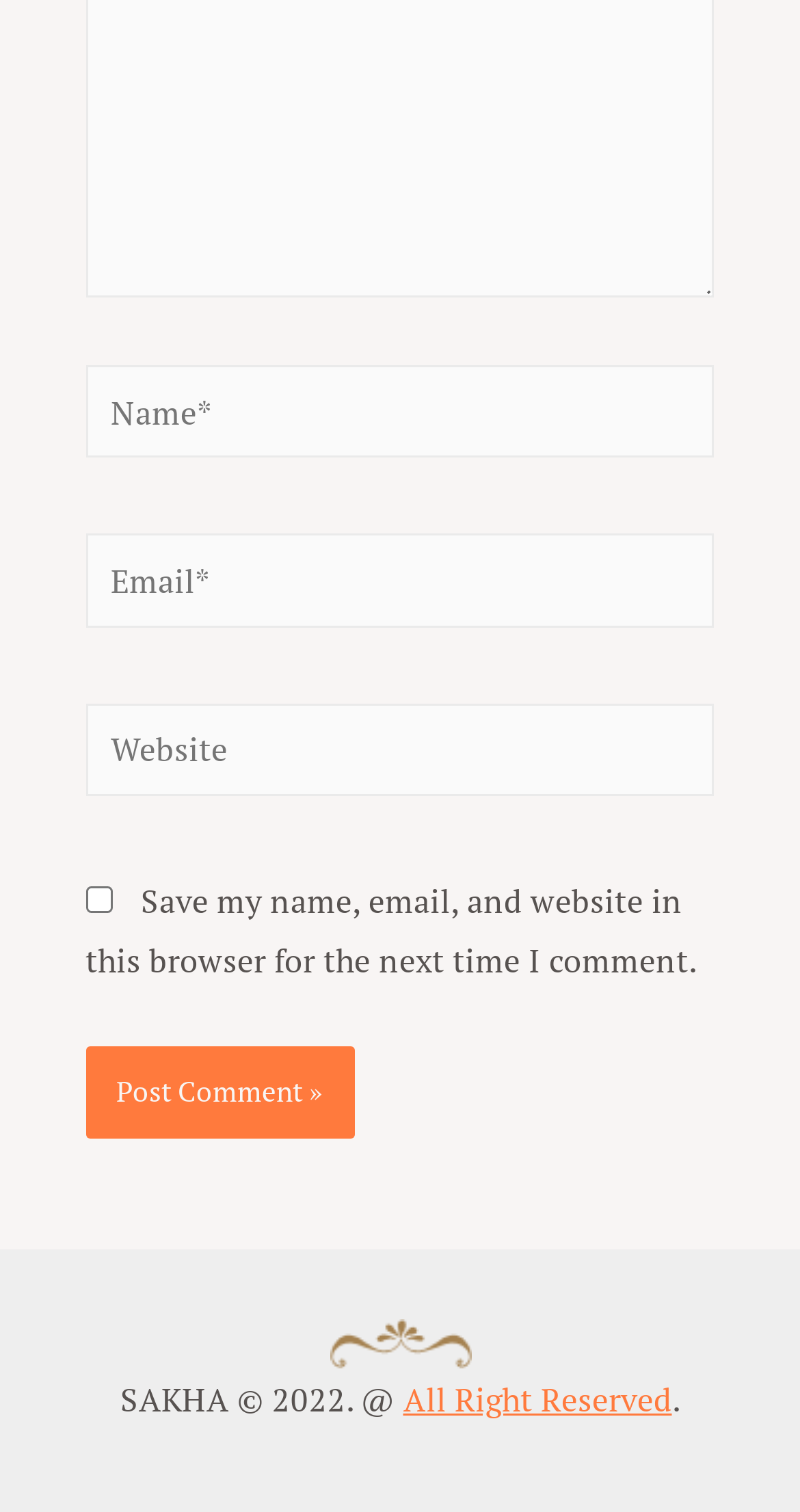Provide the bounding box coordinates of the UI element that matches the description: "All Right Reserved".

[0.504, 0.912, 0.84, 0.939]